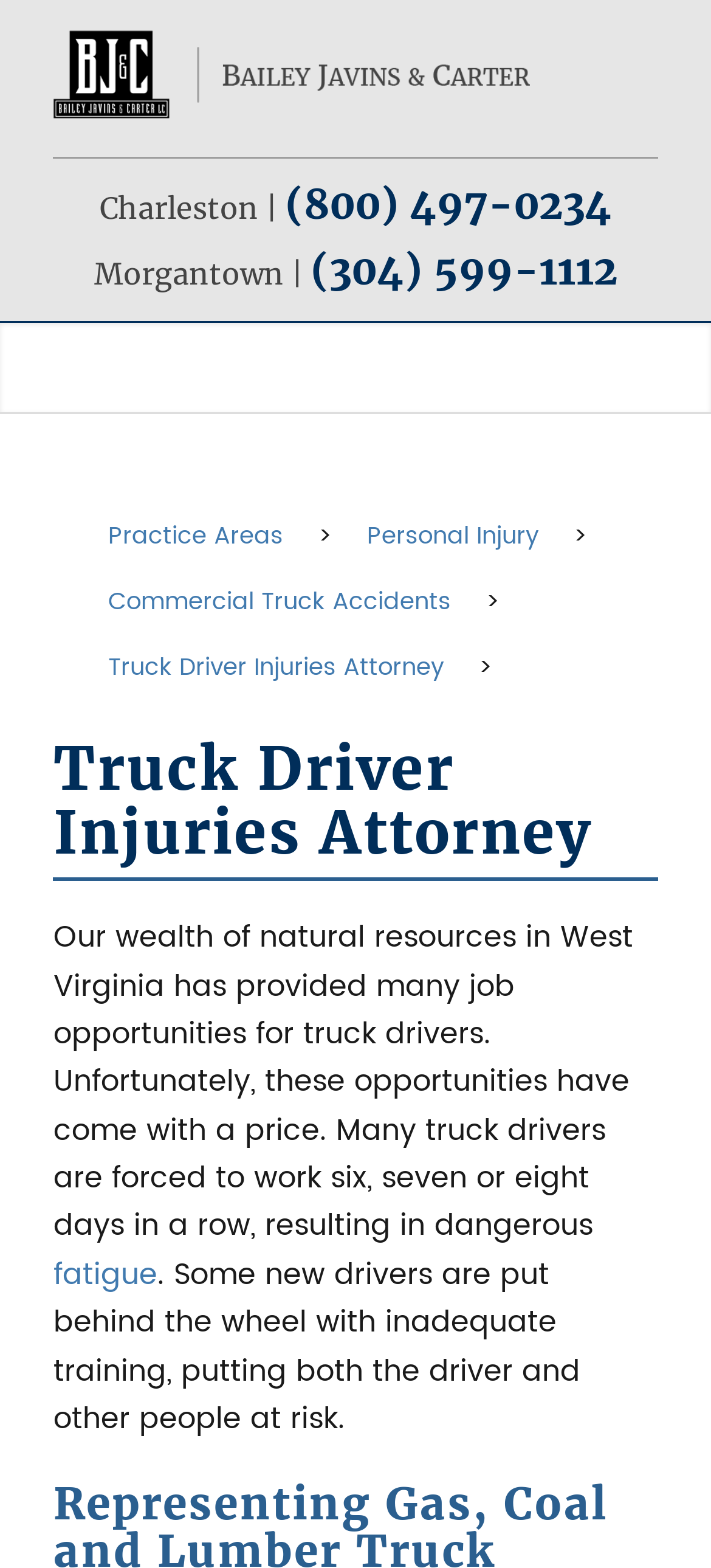Construct a thorough caption encompassing all aspects of the webpage.

The webpage is about a law firm, Bailey, Javins, and Carter, that specializes in truck driver injury claims in West Virginia. At the top of the page, there is a logo of the law firm, accompanied by a link to the firm's name. Below the logo, there are two headings with contact information, including phone numbers and locations in Charleston and Morgantown.

Underneath the contact information, there is a large section that appears to be the main content of the page. It starts with a heading that reads "Truck Driver Injuries Attorney" and is followed by a series of links to different practice areas, including "Personal Injury" and "Commercial Truck Accidents". These links are arranged horizontally, with arrow symbols (> and <) separating them.

Below the links, there is a large block of text that discusses the risks faced by truck drivers in West Virginia, including fatigue and inadequate training. The text is divided into two paragraphs, with a link to the word "fatigue" in the first paragraph. The text takes up most of the page, with the law firm's logo and contact information at the top and the links to practice areas in the middle.